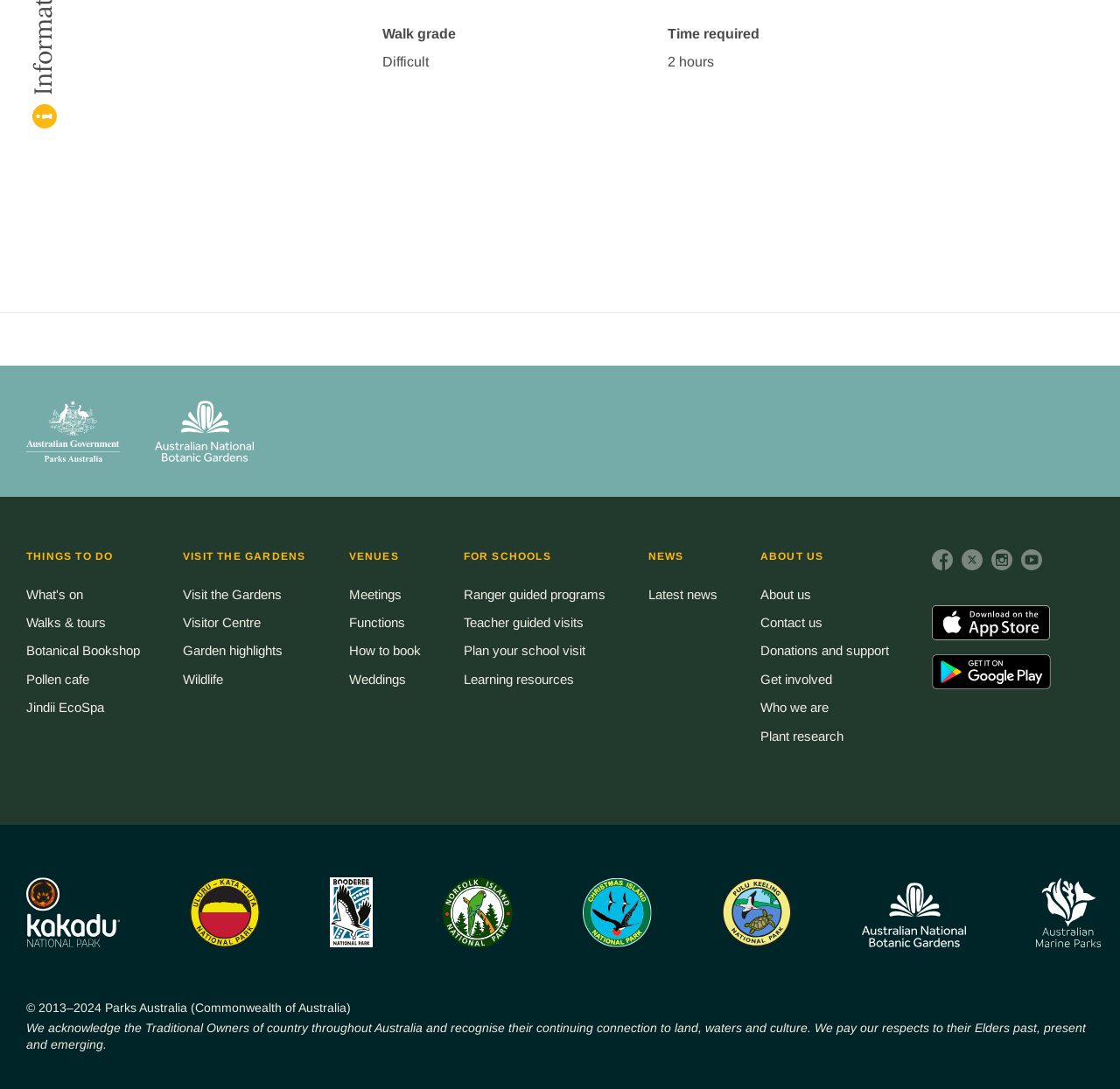What is the name of the cafe in the gardens?
Based on the image, provide a one-word or brief-phrase response.

Pollen cafe